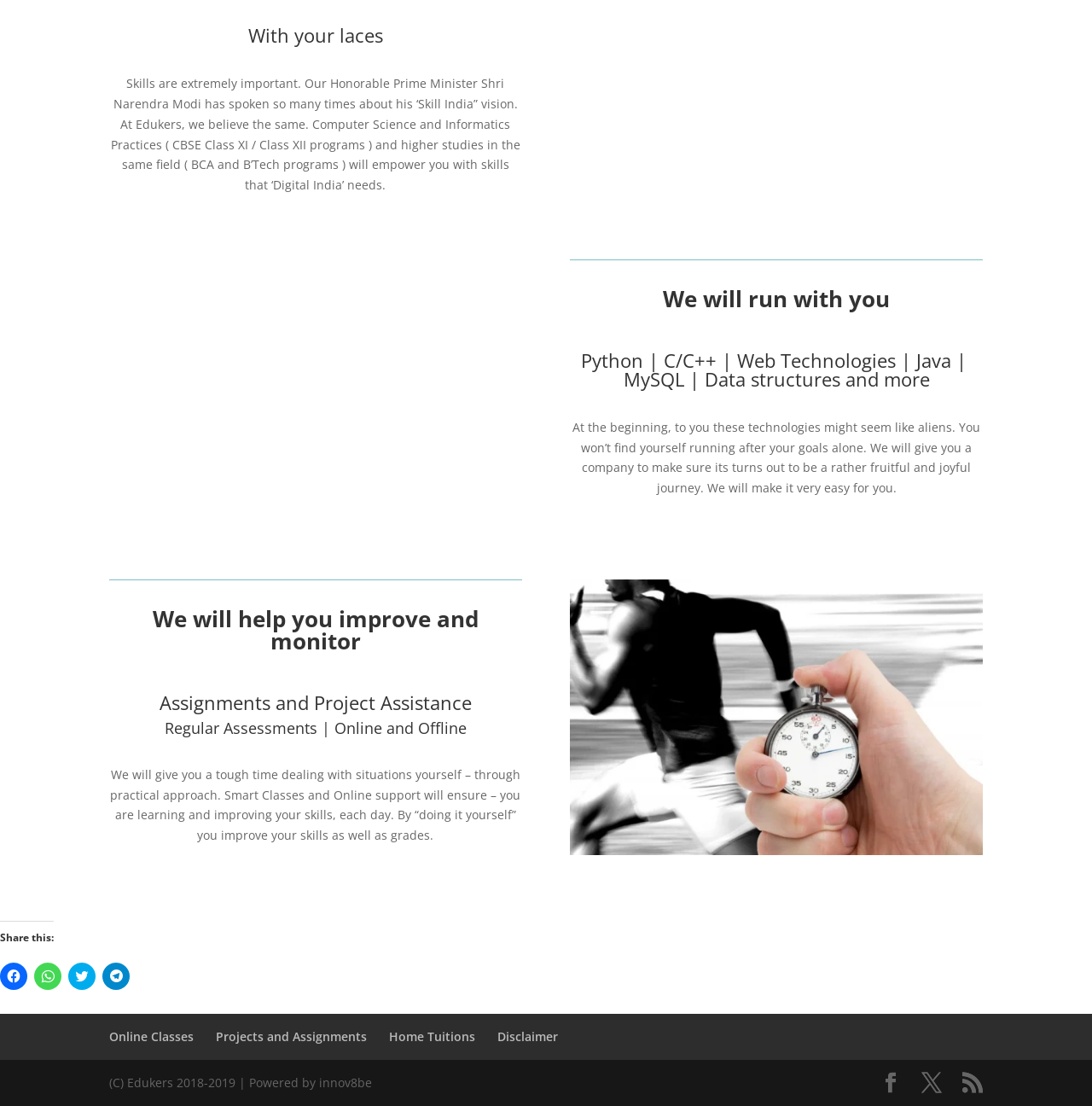Determine the bounding box coordinates of the element's region needed to click to follow the instruction: "View Online Classes". Provide these coordinates as four float numbers between 0 and 1, formatted as [left, top, right, bottom].

[0.1, 0.93, 0.177, 0.944]